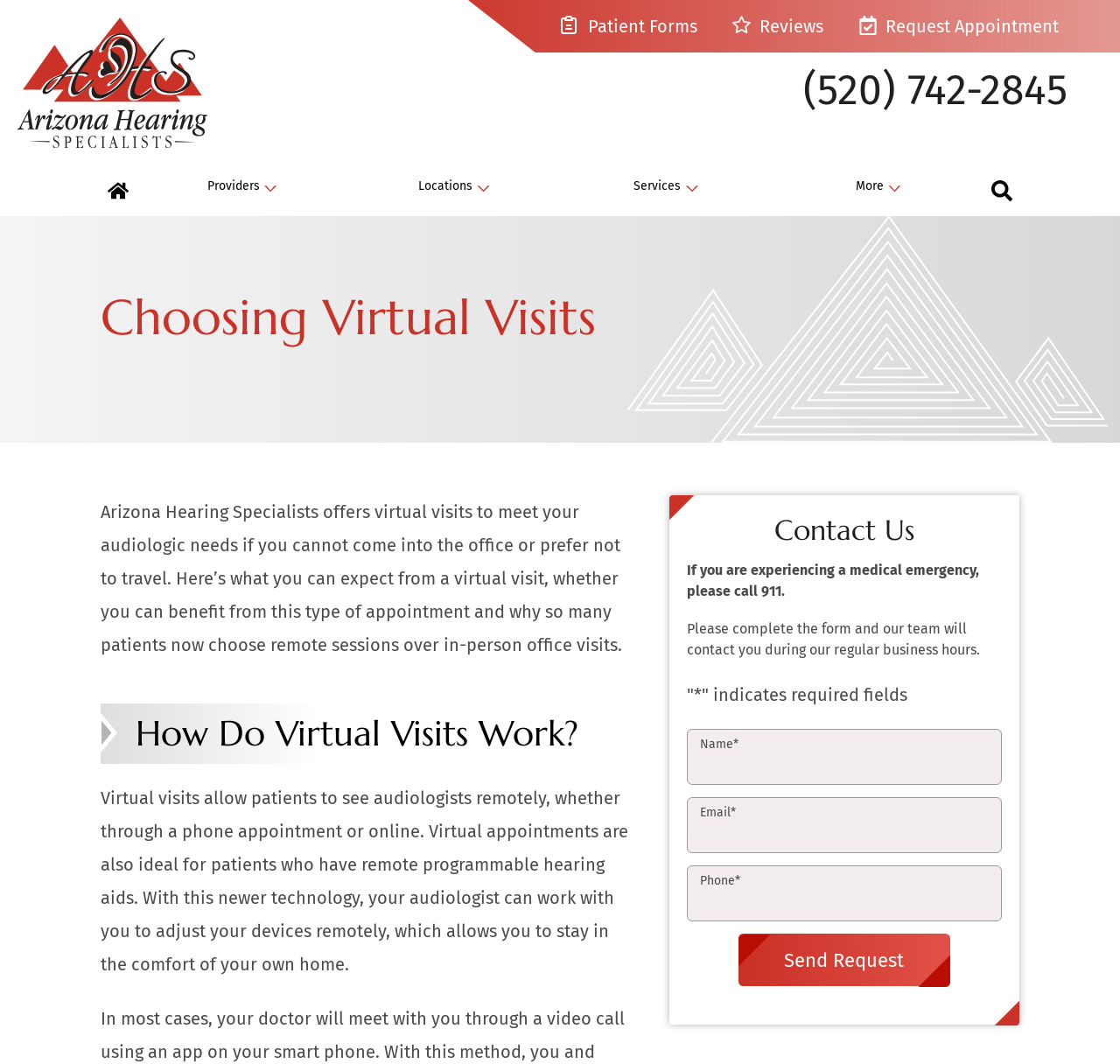Locate the bounding box coordinates of the element to click to perform the following action: 'Click the 'Send Request' button'. The coordinates should be given as four float values between 0 and 1, in the form of [left, top, right, bottom].

[0.659, 0.896, 0.848, 0.946]